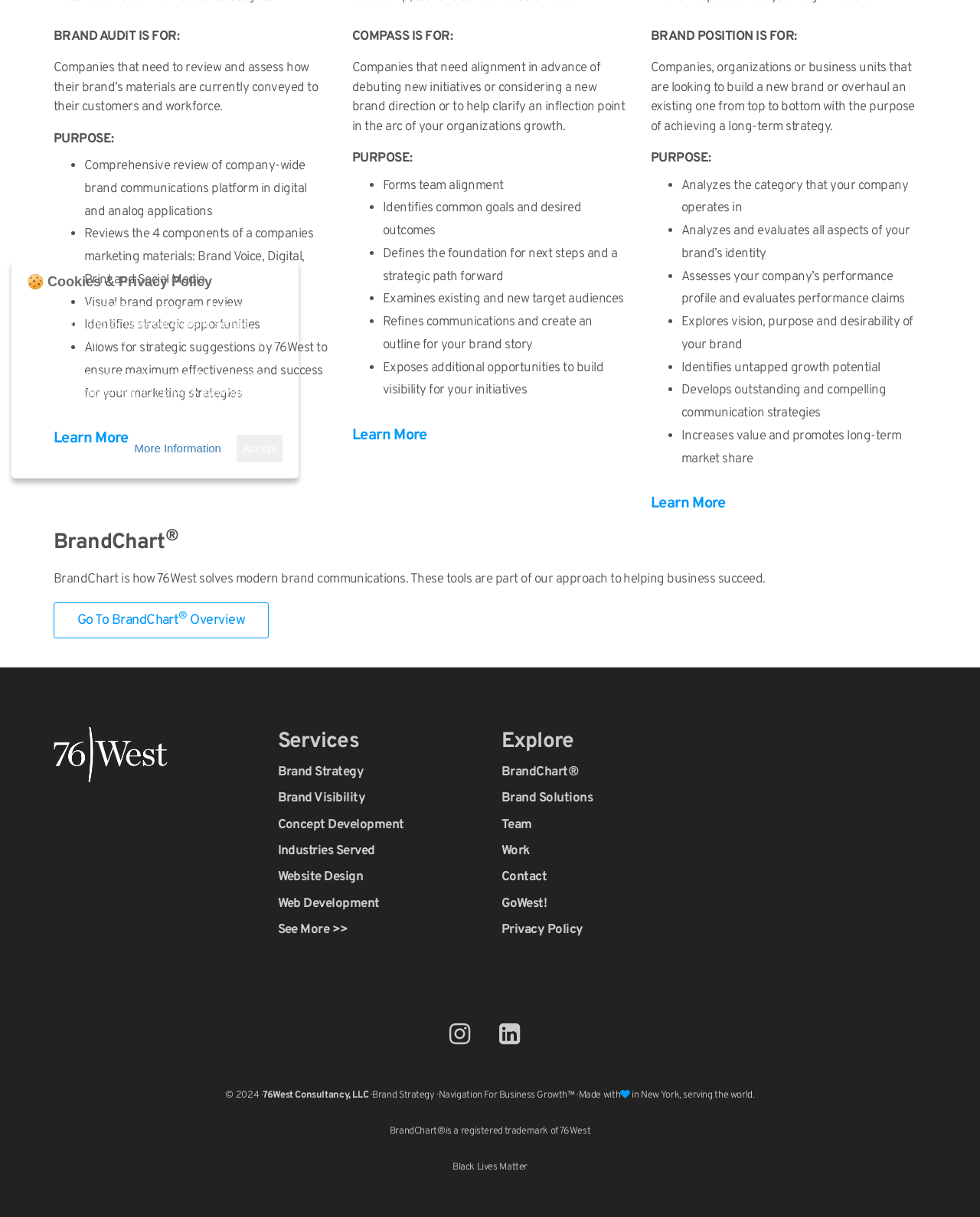Bounding box coordinates should be provided in the format (top-left x, top-left y, bottom-right x, bottom-right y) with all values between 0 and 1. Identify the bounding box for this UI element: Contact

[0.512, 0.714, 0.558, 0.728]